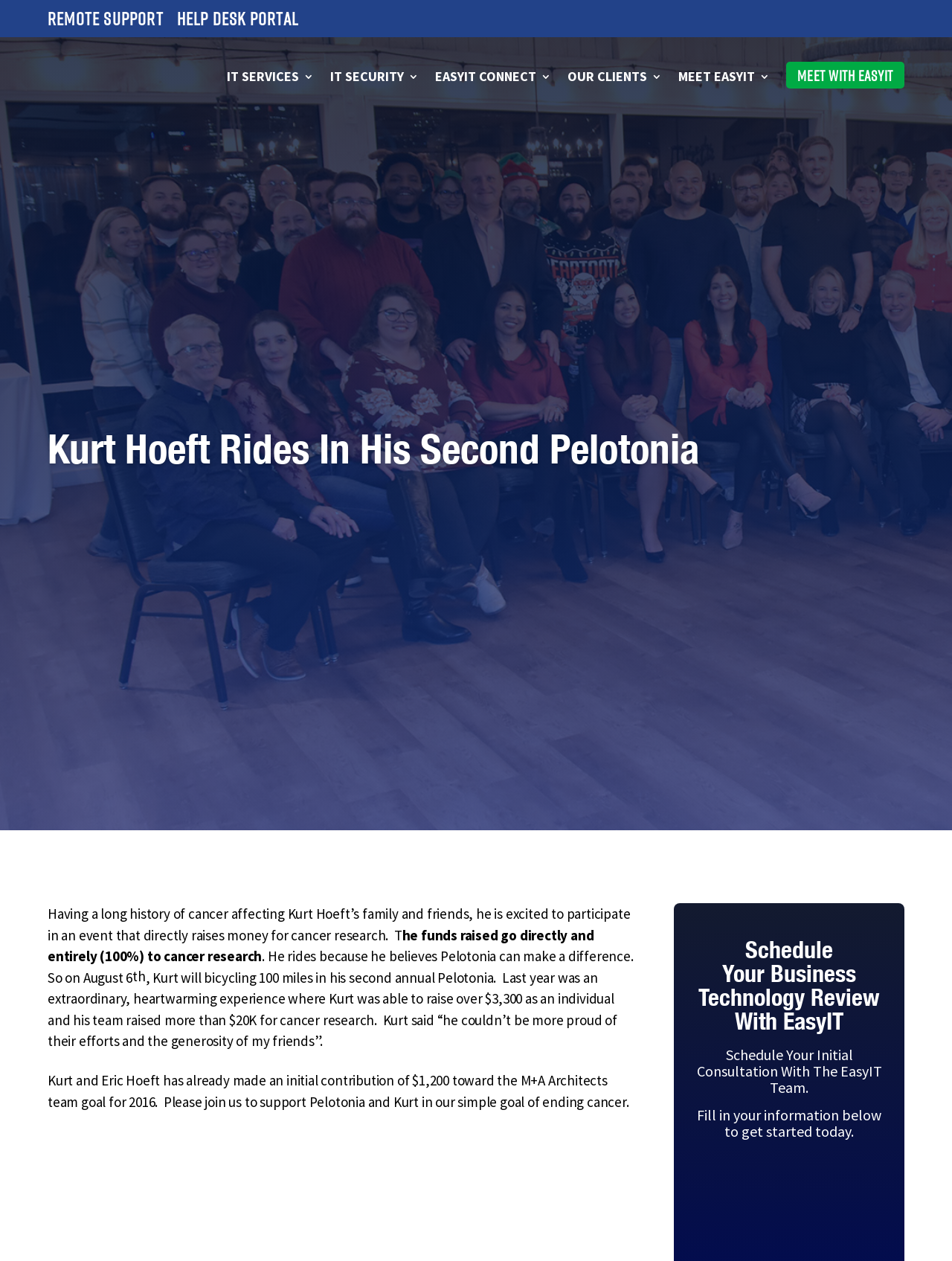What is the goal of the M+A Architects team for 2016?
Answer with a single word or phrase, using the screenshot for reference.

Not specified